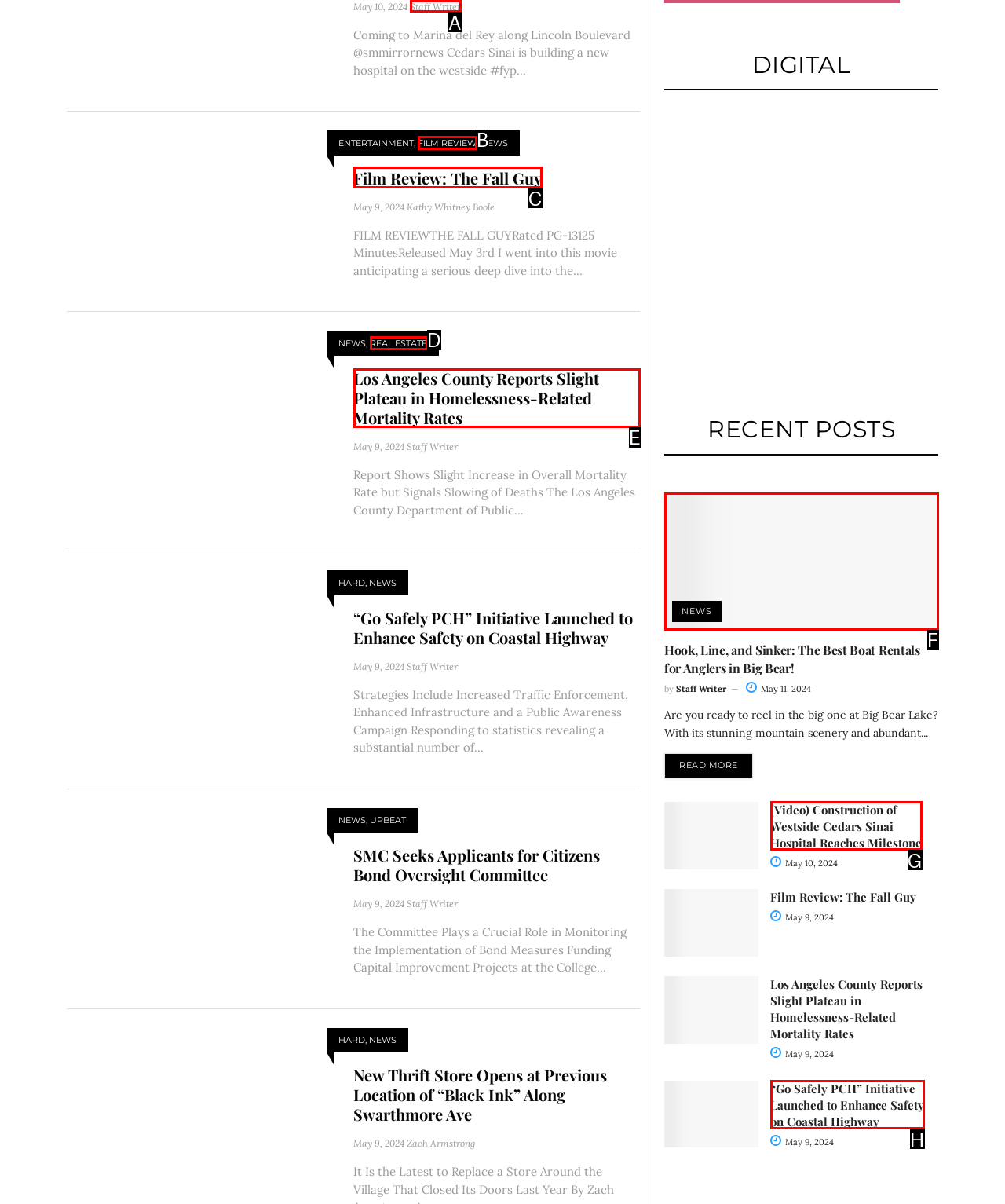Find the appropriate UI element to complete the task: Check 'Los Angeles County Reports Slight Plateau in Homelessness-Related Mortality Rates' news. Indicate your choice by providing the letter of the element.

E